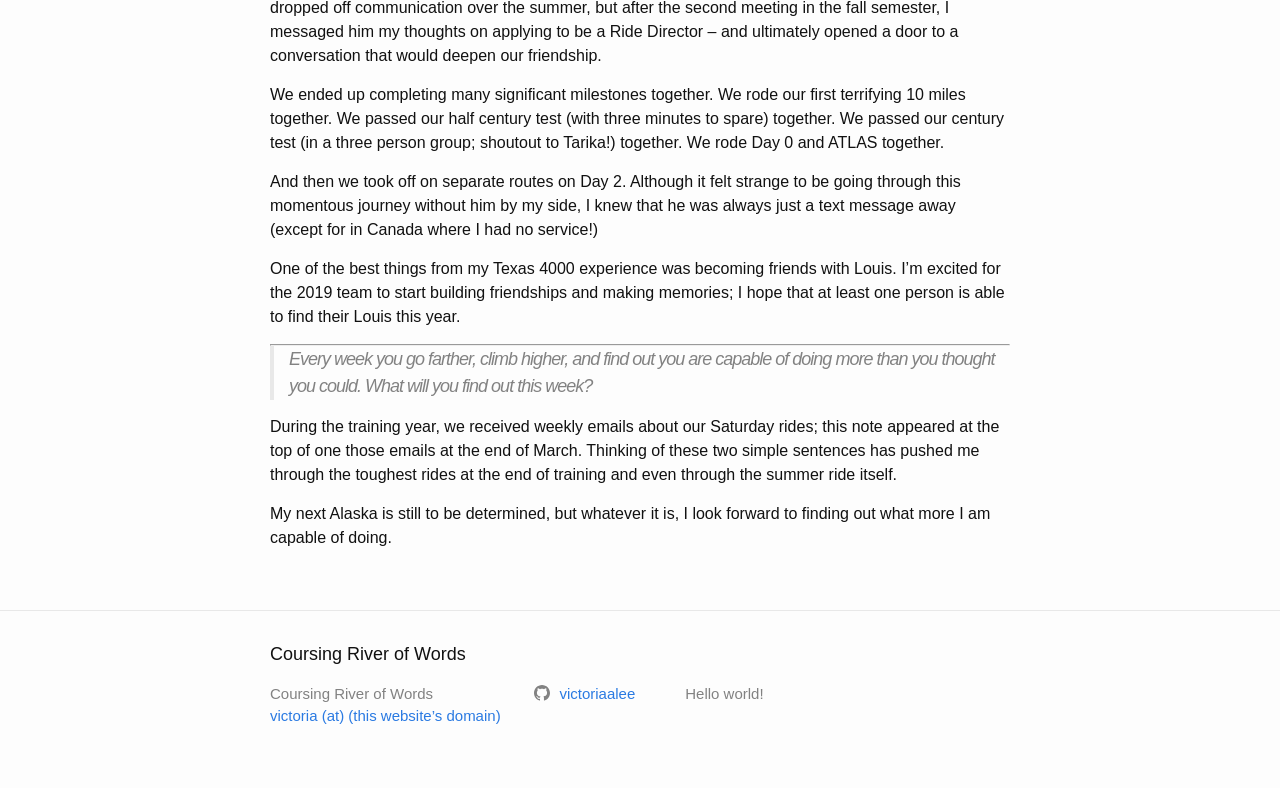Calculate the bounding box coordinates of the UI element given the description: "victoria (at) (this website’s domain)".

[0.211, 0.898, 0.391, 0.919]